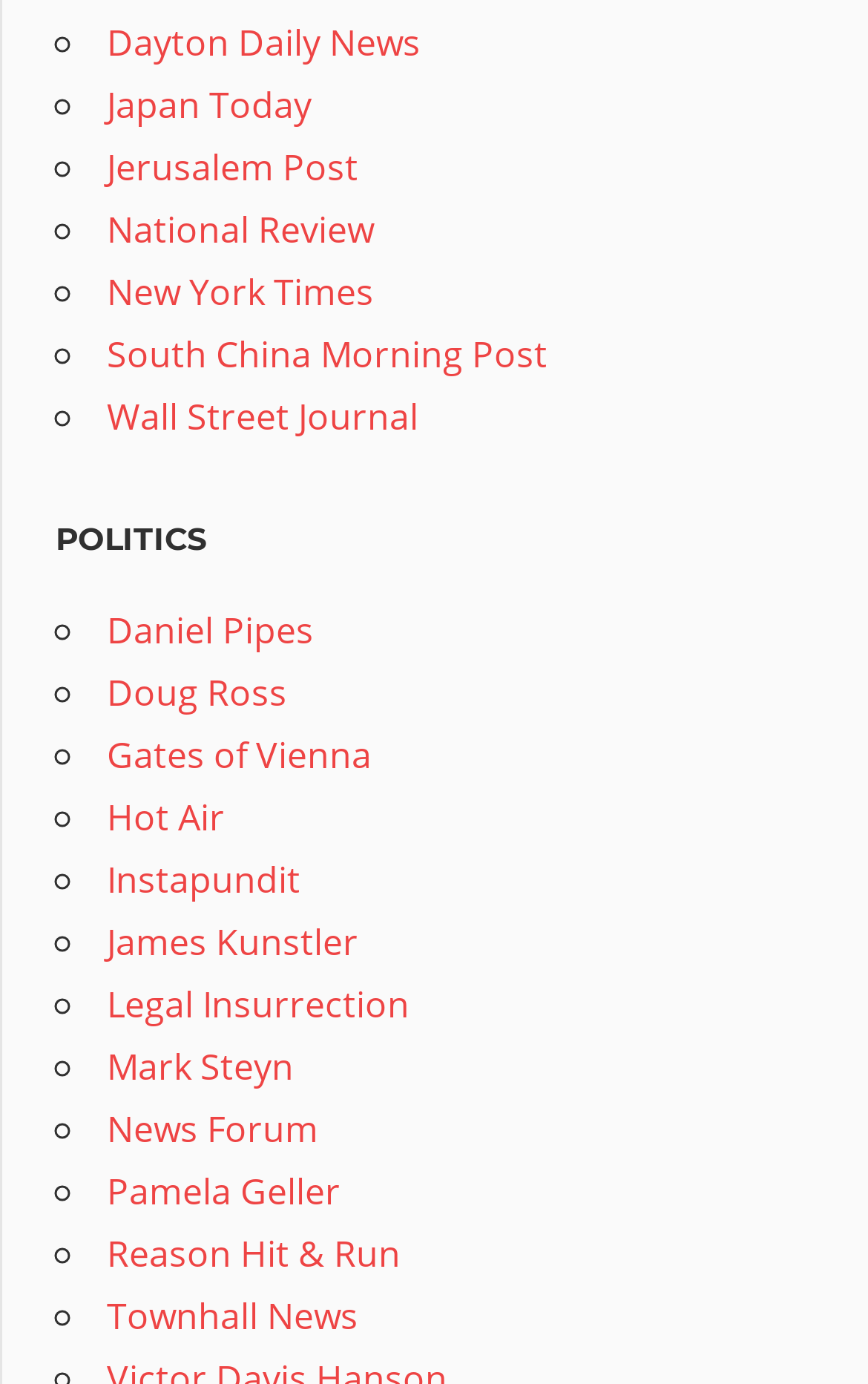Locate the bounding box coordinates for the element described below: "Instapundit". The coordinates must be four float values between 0 and 1, formatted as [left, top, right, bottom].

[0.123, 0.617, 0.346, 0.652]